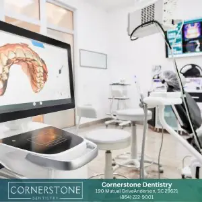What is becoming standard in digital dentistry?
Please provide a single word or phrase answer based on the image.

Virtual consultations and advanced imaging techniques